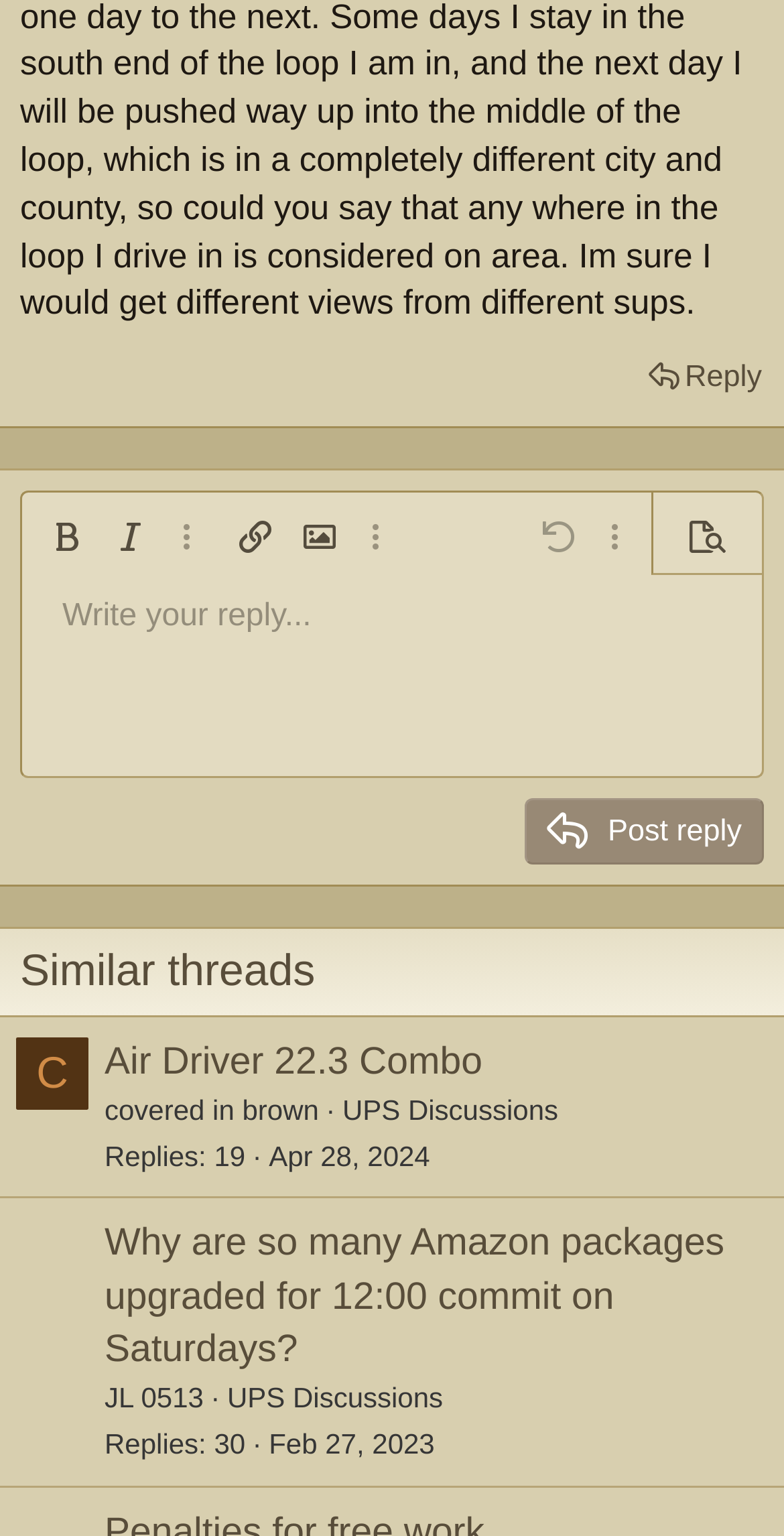What is the date of the second thread?
Provide a detailed answer to the question using information from the image.

I looked at the second thread and found the date, which is Feb 27, 2023.